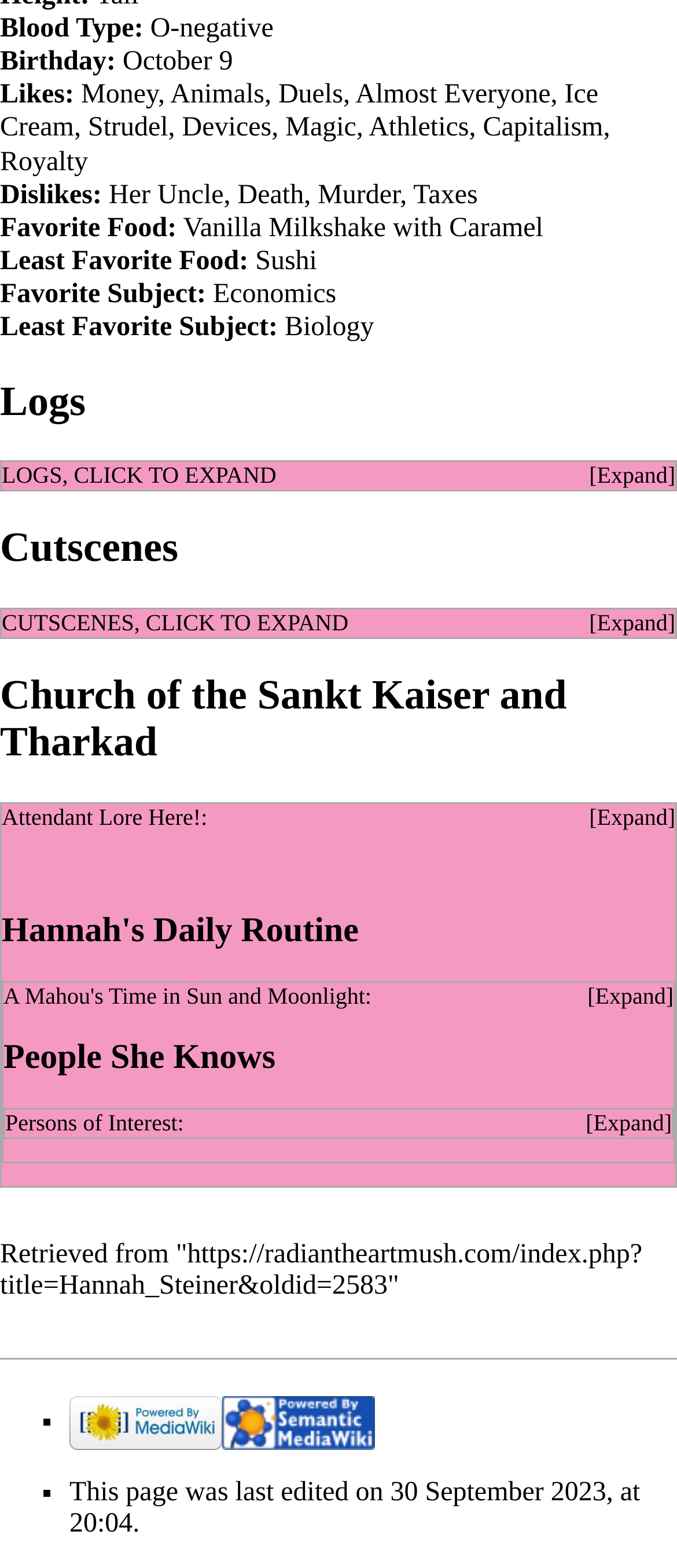Identify the bounding box coordinates for the region of the element that should be clicked to carry out the instruction: "Expand Church of the Sankt Kaiser and Tharkad". The bounding box coordinates should be four float numbers between 0 and 1, i.e., [left, top, right, bottom].

[0.87, 0.513, 0.997, 0.531]